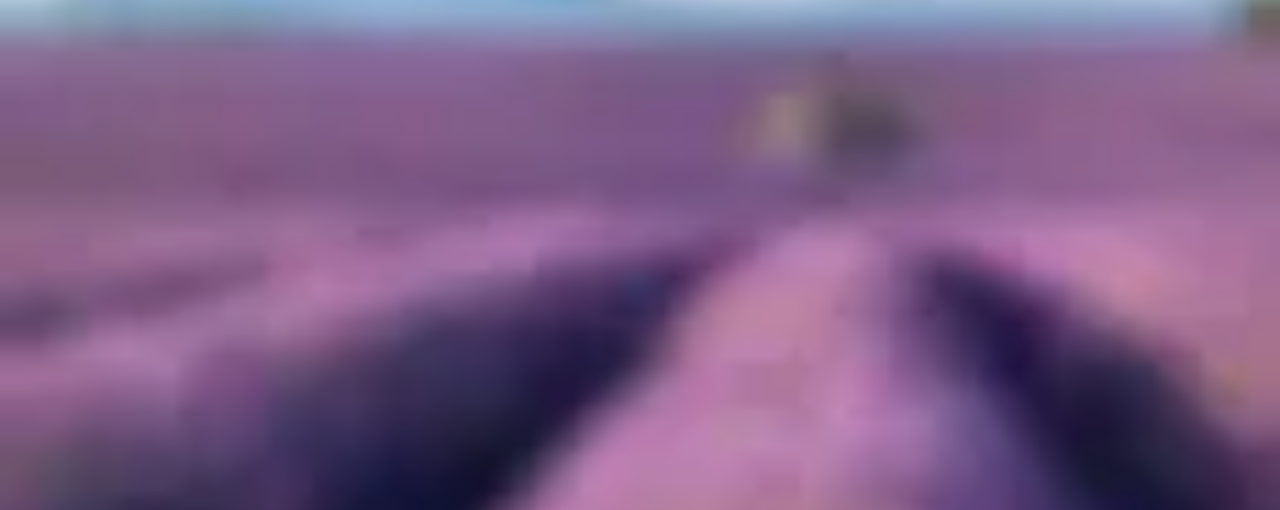What is the source of light in the image?
Based on the visual, give a brief answer using one word or a short phrase.

Sunlight